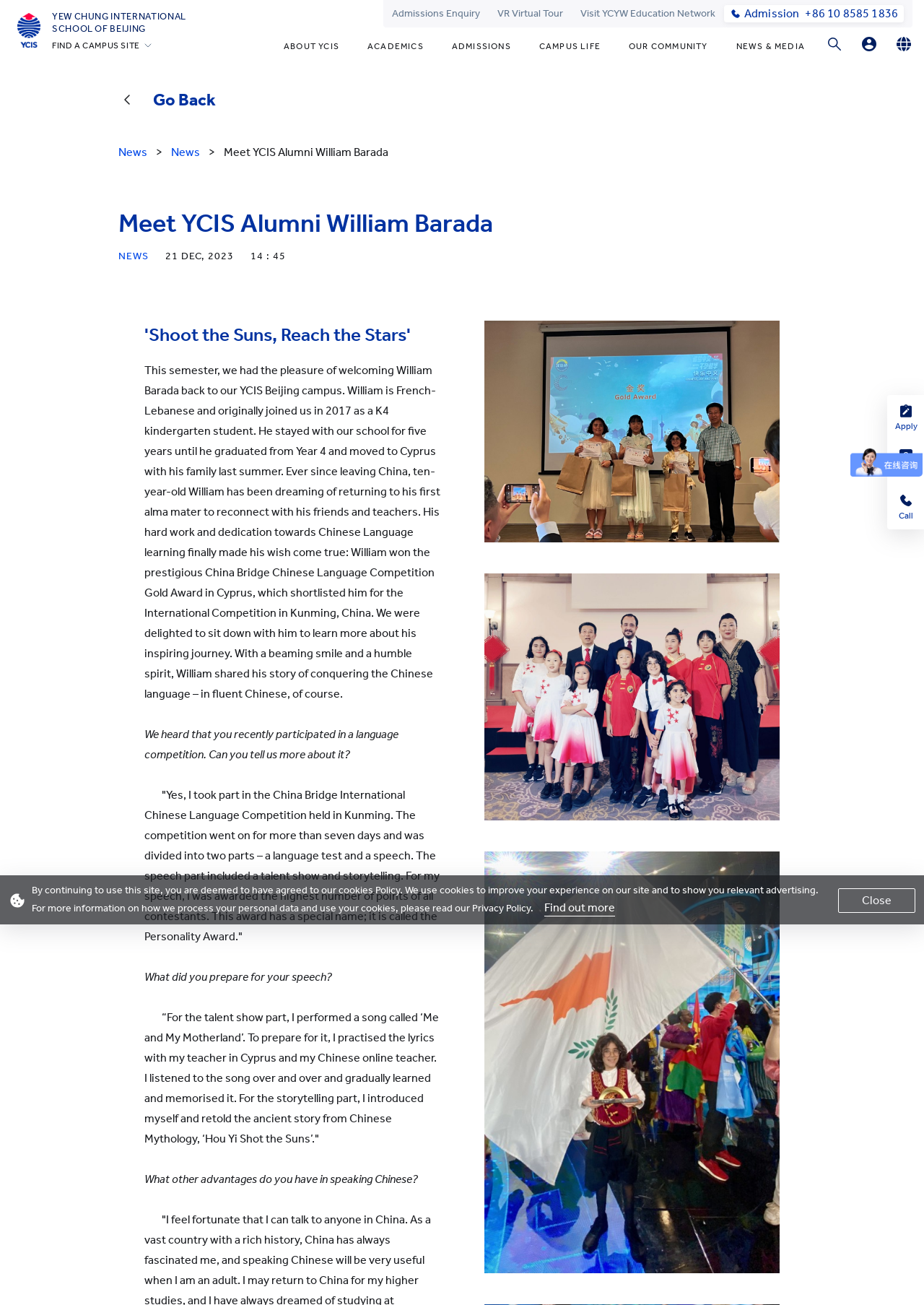Use the information in the screenshot to answer the question comprehensively: What is the name of the language competition William participated in?

The article mentions that William 'recently participated in a language competition' and later quotes him as saying 'I took part in the China Bridge International Chinese Language Competition held in Kunming', which reveals the name of the competition.